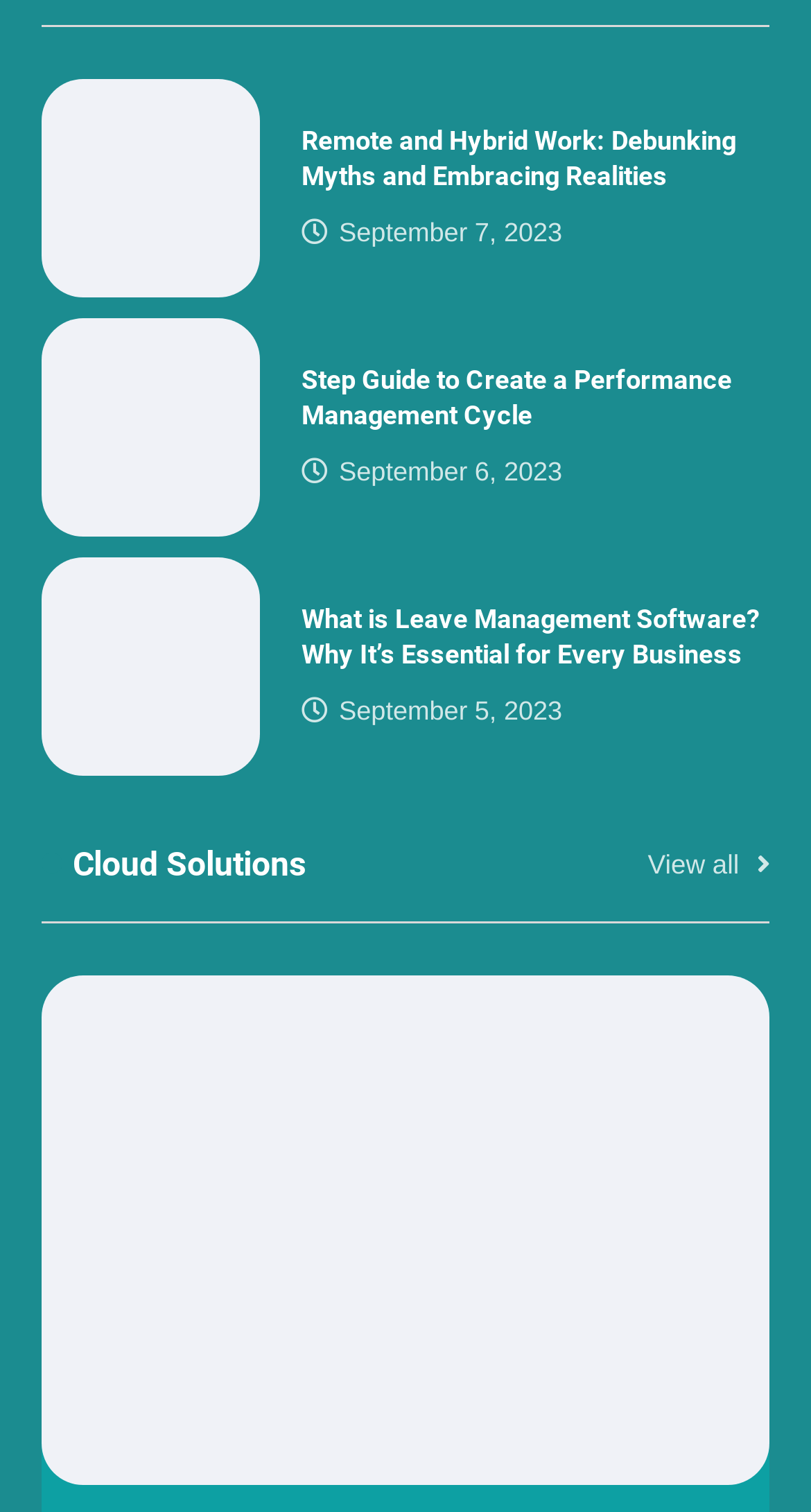Provide a one-word or brief phrase answer to the question:
What is the date of the first article?

September 7, 2023